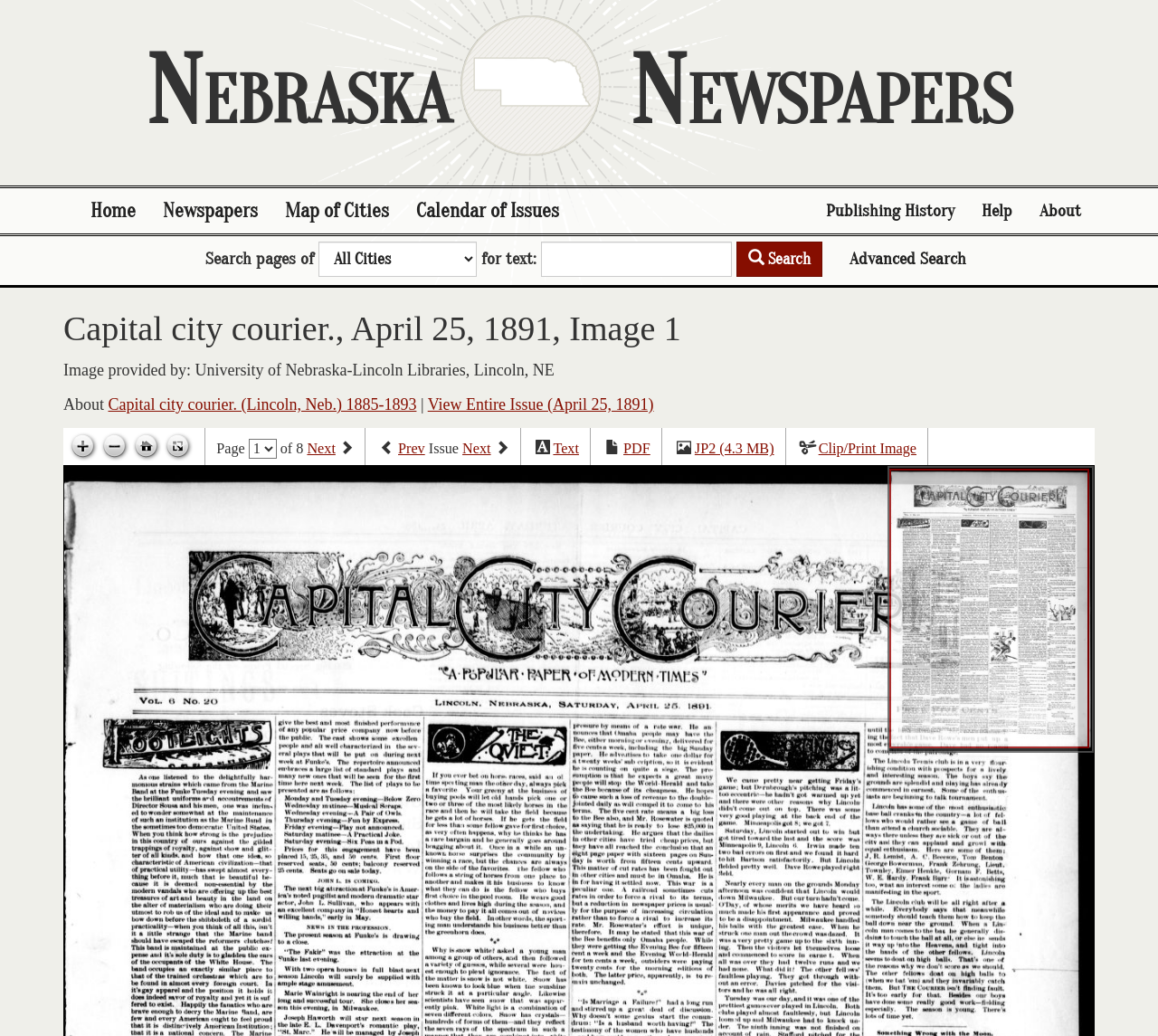Kindly determine the bounding box coordinates of the area that needs to be clicked to fulfill this instruction: "Search for text".

[0.467, 0.233, 0.632, 0.267]